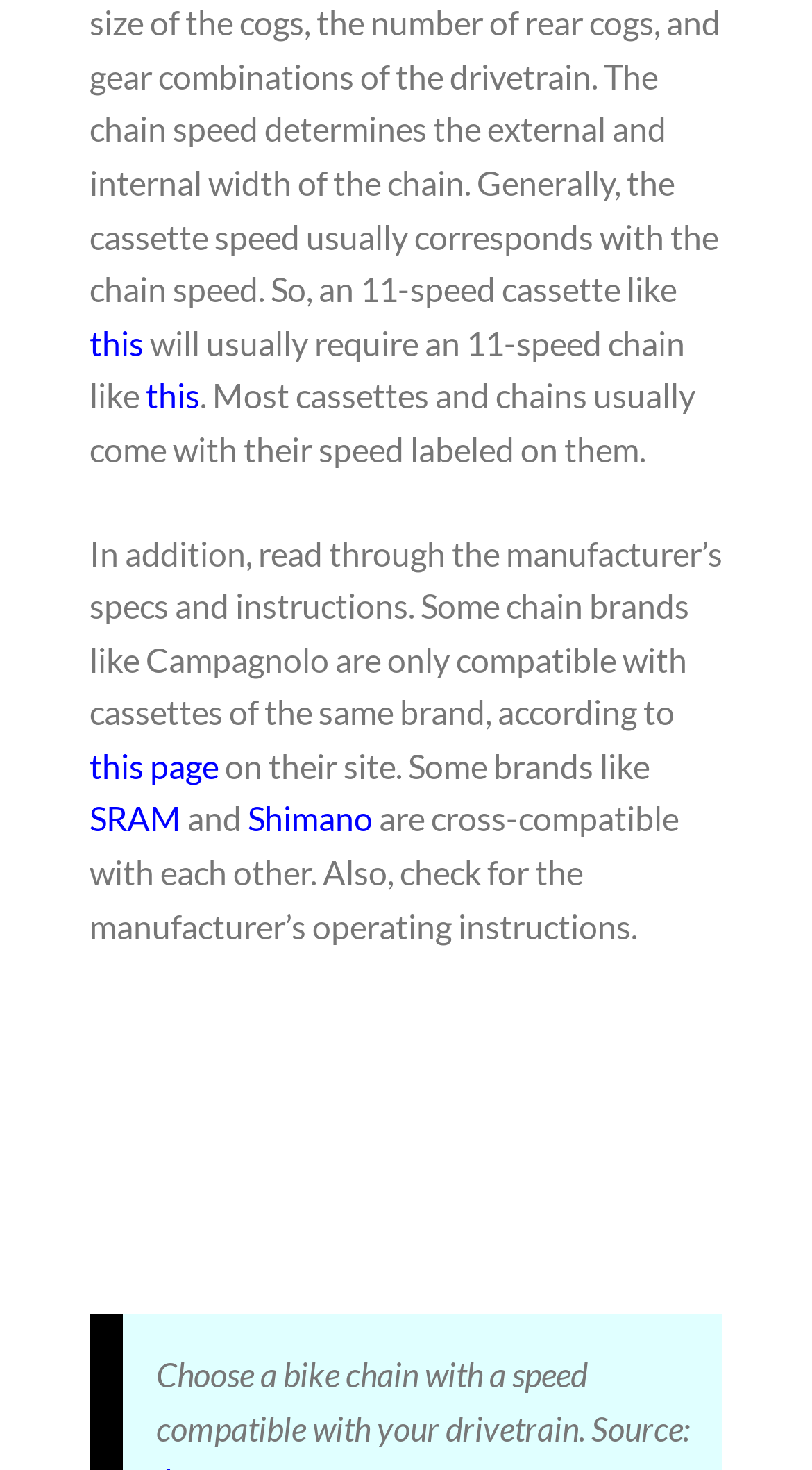What is the purpose of checking the manufacturer's site?
From the details in the image, provide a complete and detailed answer to the question.

The webpage suggests reading through the manufacturer's specs and instructions, and also checking their site, to ensure compatibility between the chain and cassette. This is specifically mentioned for brands like Campagnolo.